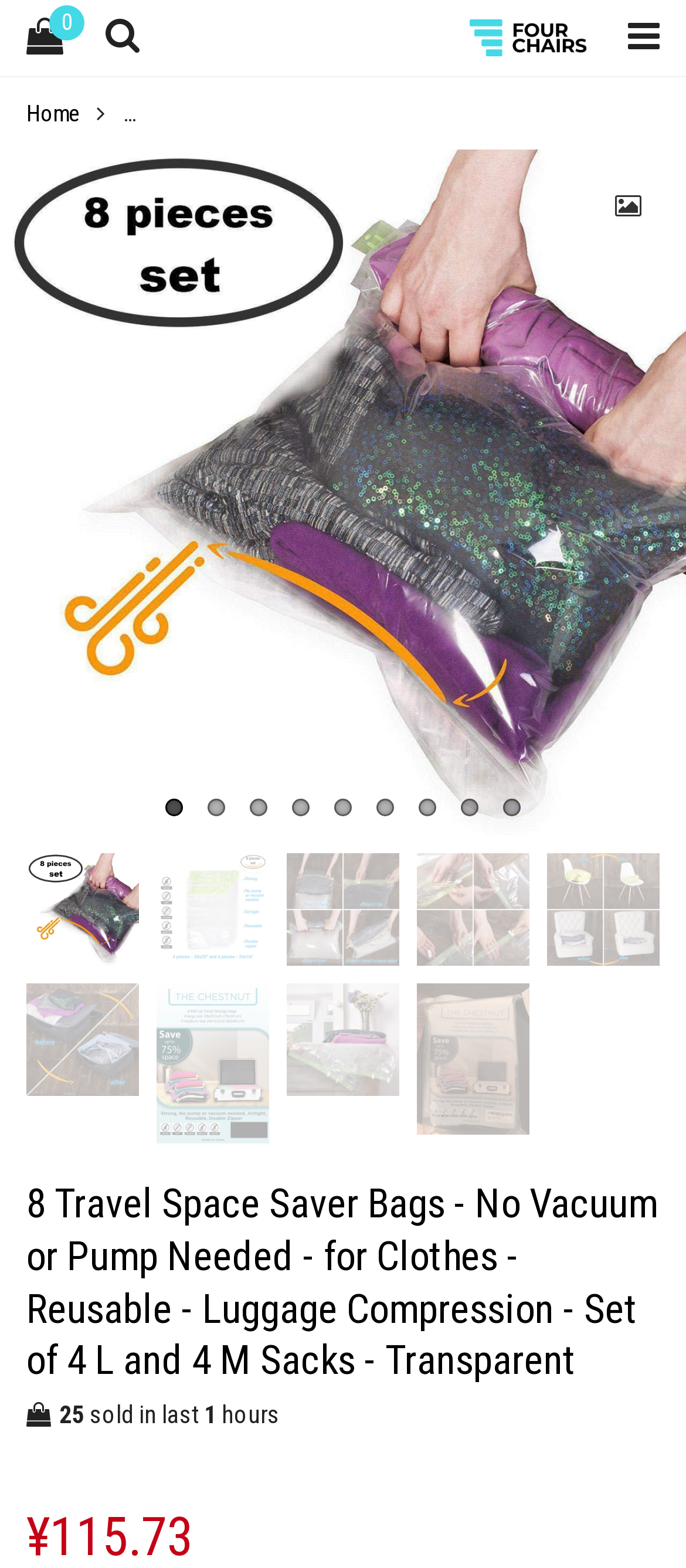Point out the bounding box coordinates of the section to click in order to follow this instruction: "View the product image".

[0.0, 0.096, 1.0, 0.533]